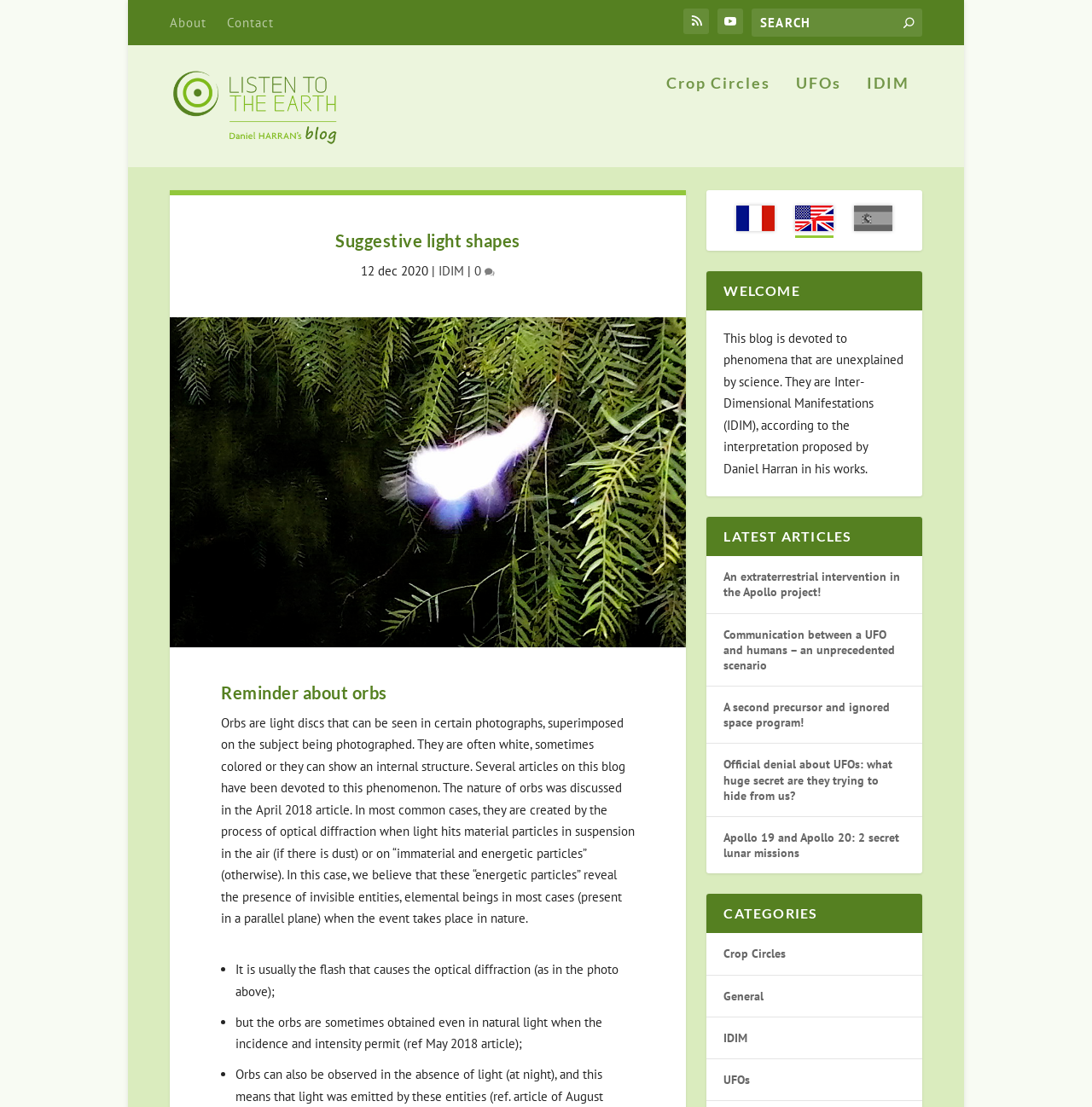Could you locate the bounding box coordinates for the section that should be clicked to accomplish this task: "Go to About page".

[0.155, 0.001, 0.189, 0.04]